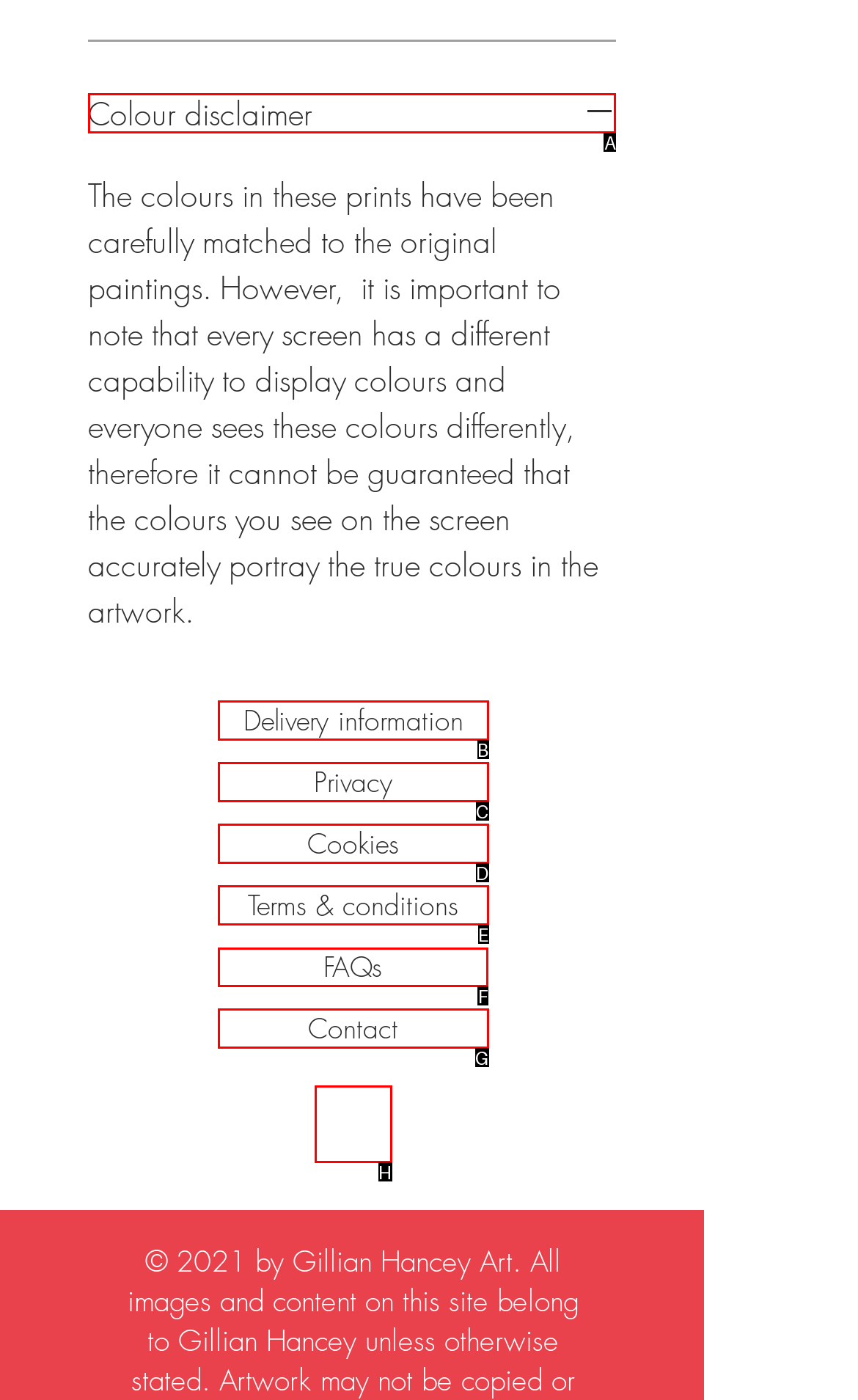Tell me which UI element to click to fulfill the given task: Open FAQs page. Respond with the letter of the correct option directly.

F